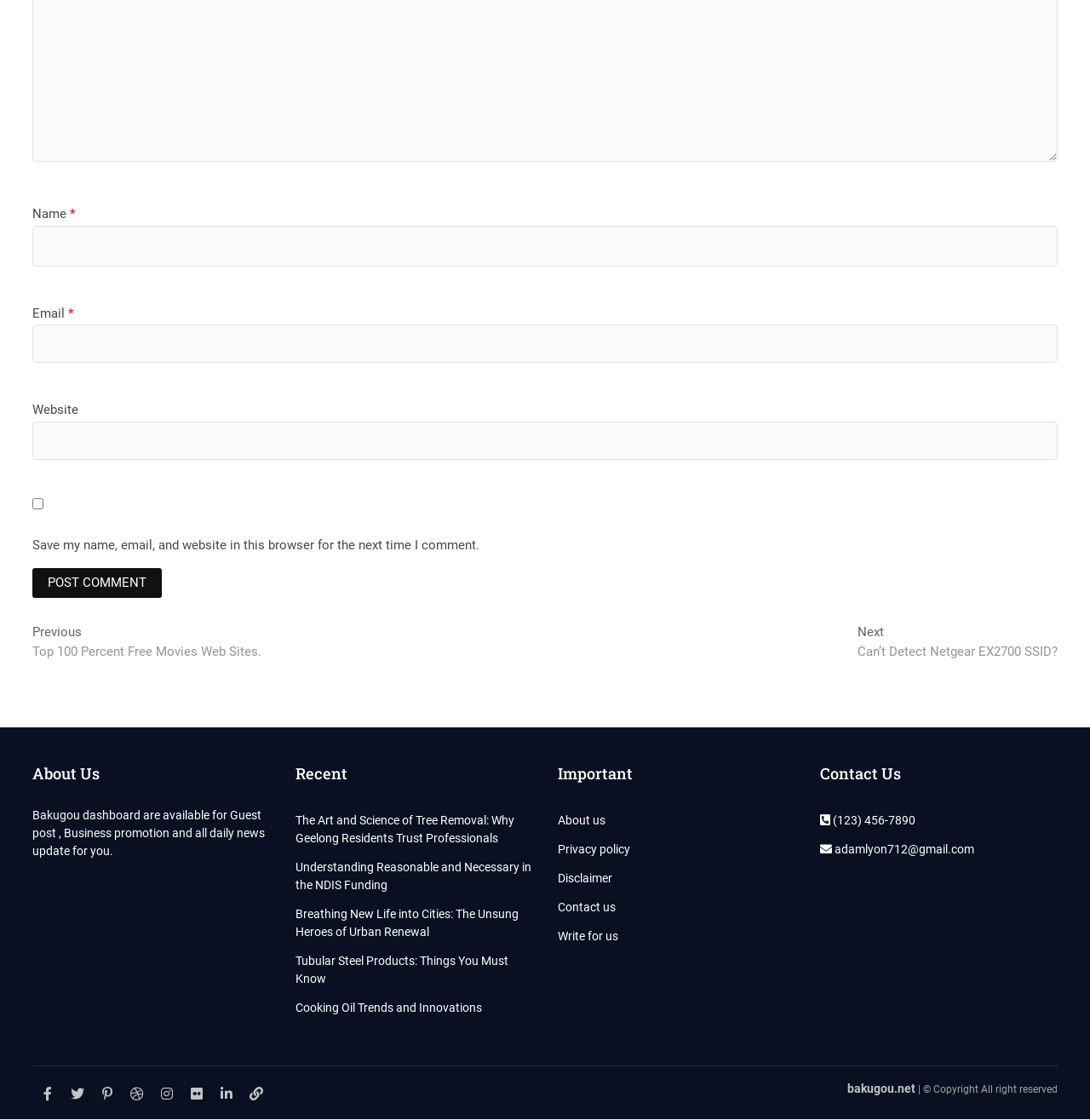Bounding box coordinates must be specified in the format (top-left x, top-left y, bottom-right x, bottom-right y). All values should be floating point numbers between 0 and 1. What are the bounding box coordinates of the UI element described as: parent_node: Name * name="author"

[0.03, 0.202, 0.97, 0.238]